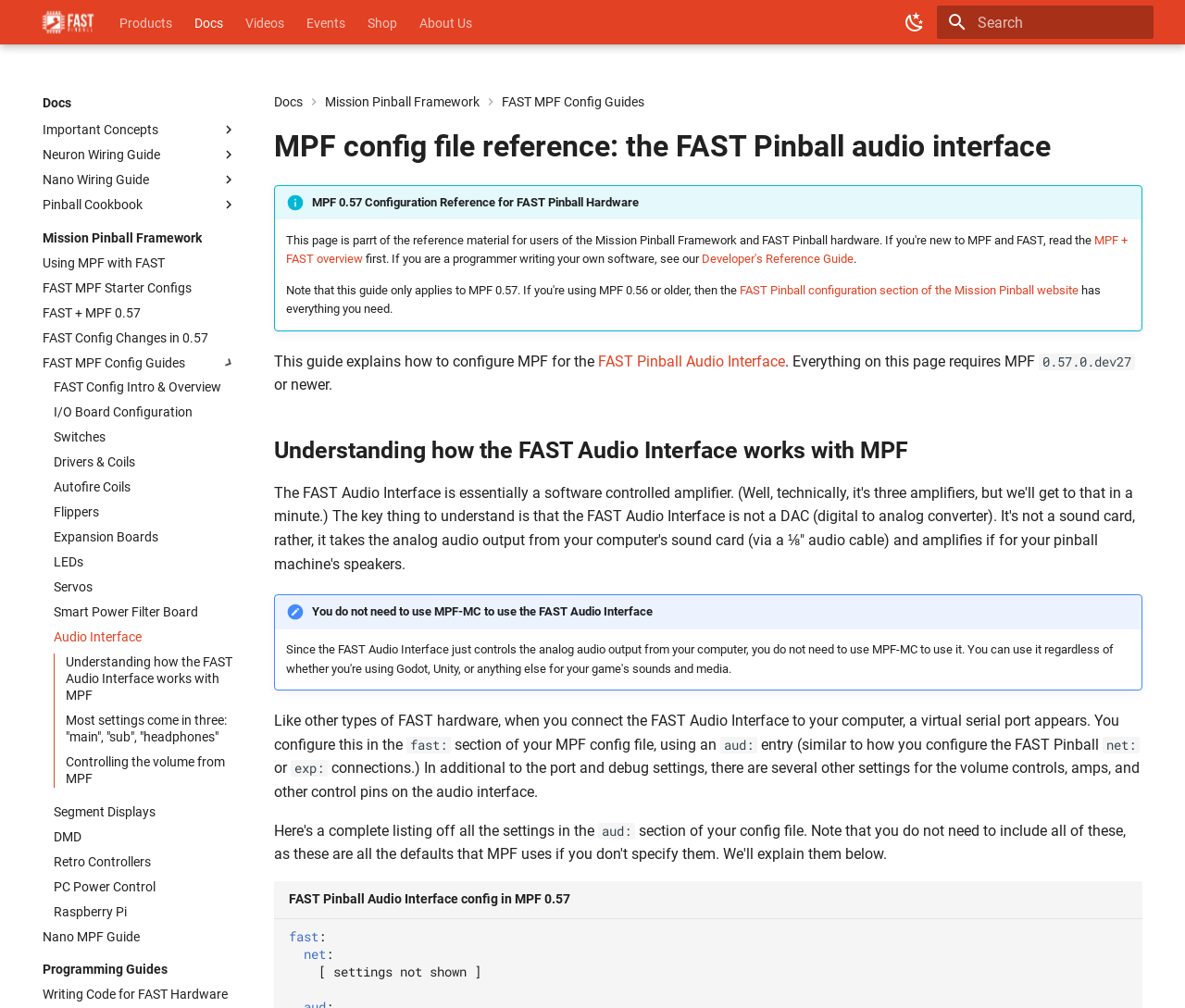Please find the bounding box coordinates of the element's region to be clicked to carry out this instruction: "Read about Nano I/O Boards".

[0.036, 0.014, 0.2, 0.03]